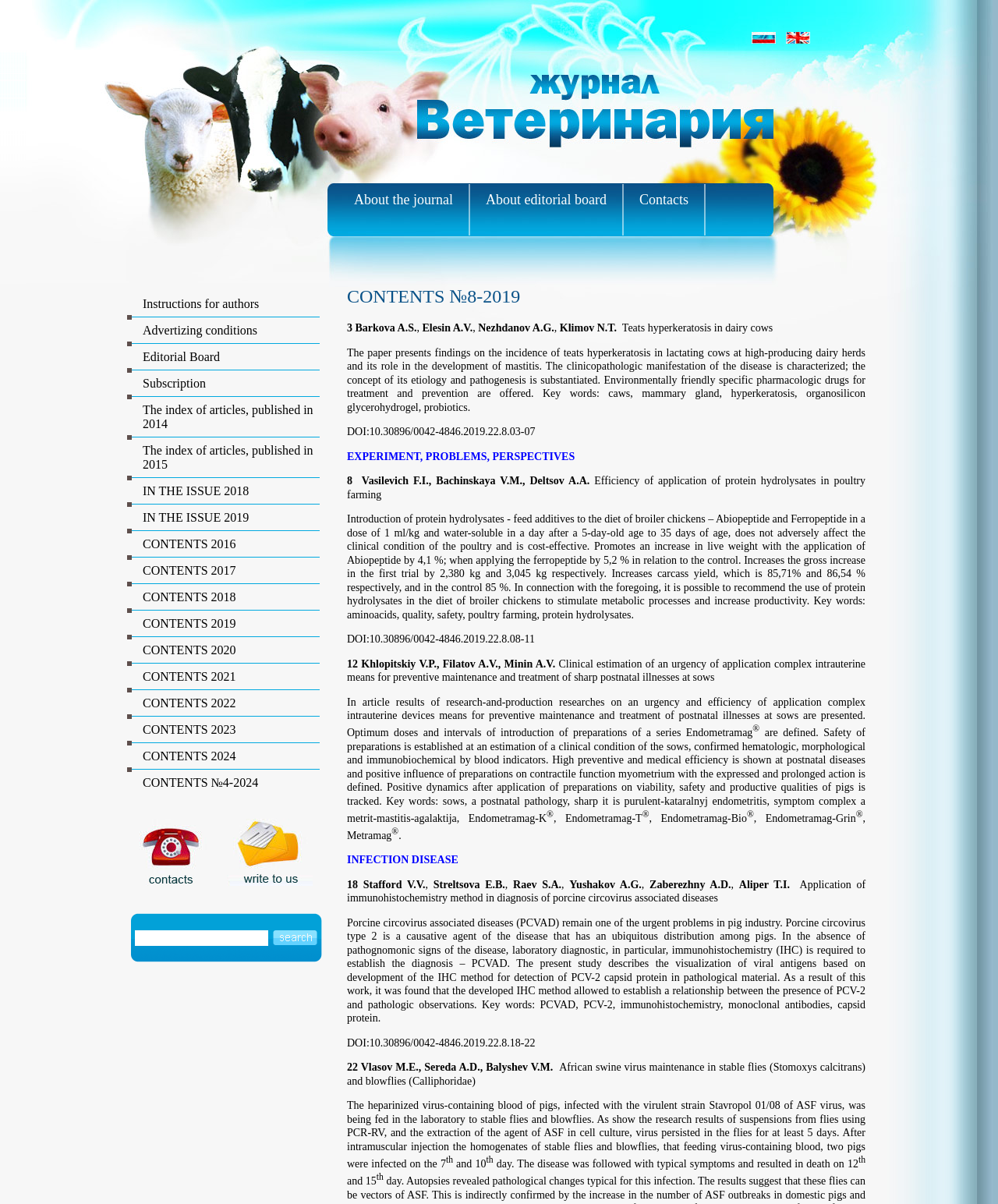Locate the bounding box coordinates of the clickable element to fulfill the following instruction: "Click on About the journal". Provide the coordinates as four float numbers between 0 and 1 in the format [left, top, right, bottom].

[0.355, 0.159, 0.454, 0.172]